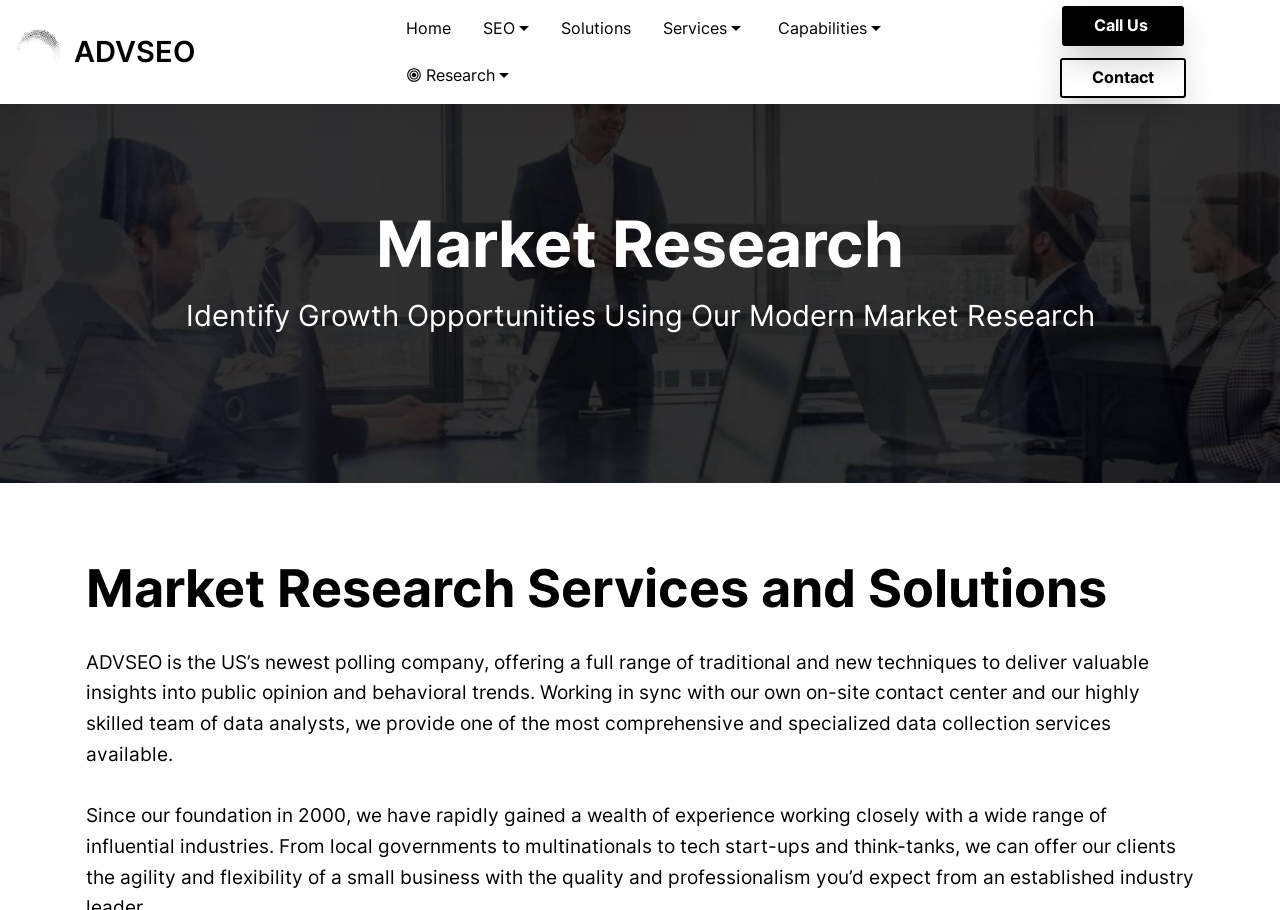Please identify the bounding box coordinates of the area that needs to be clicked to fulfill the following instruction: "Learn about Market Research."

[0.305, 0.202, 0.442, 0.243]